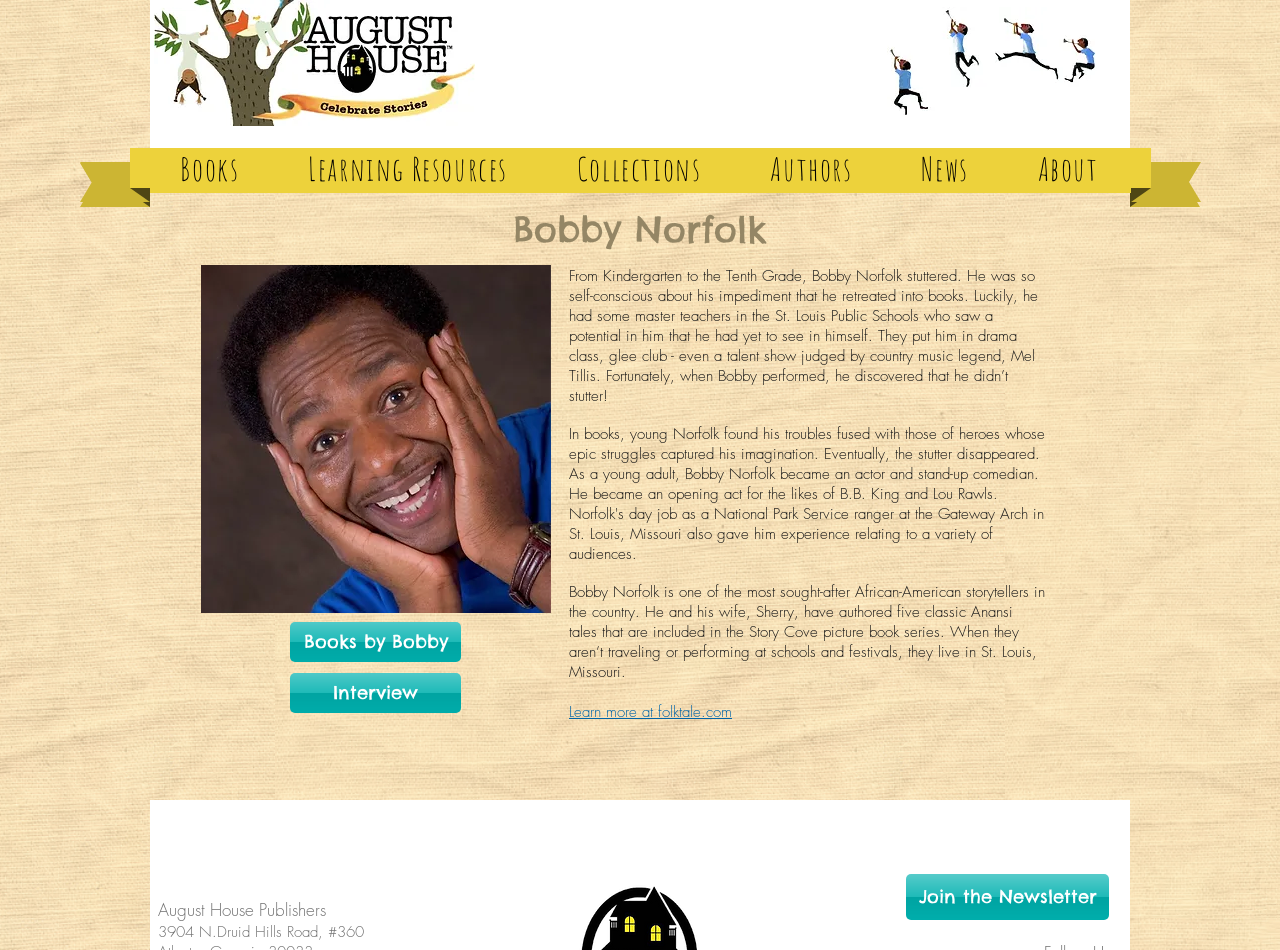Based on the image, provide a detailed response to the question:
How many links are there in the navigation menu?

The answer can be found by examining the navigation element on the webpage, which contains several link elements. By counting these link elements, we can determine that there are 6 links in the navigation menu.